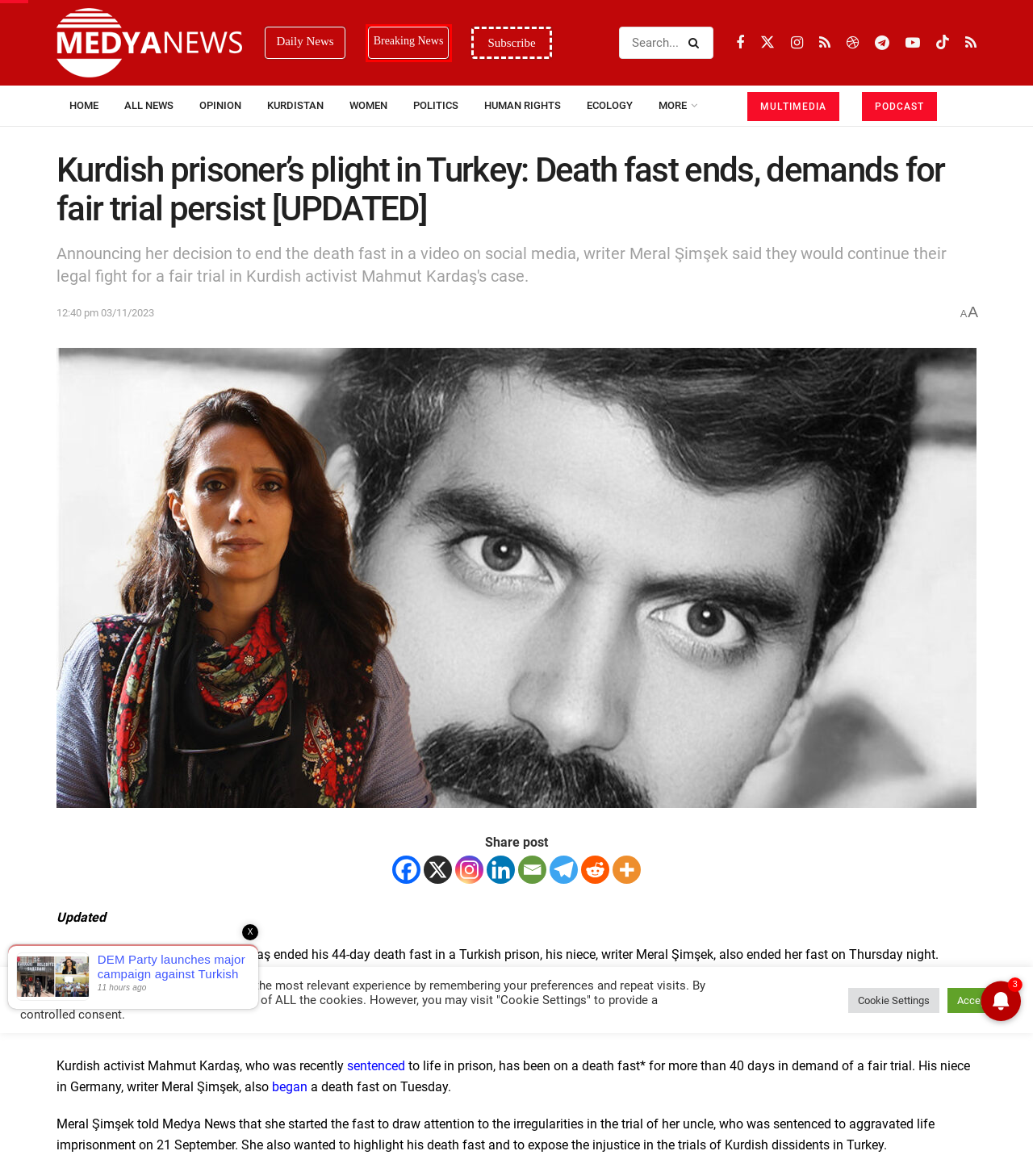Analyze the screenshot of a webpage that features a red rectangle bounding box. Pick the webpage description that best matches the new webpage you would see after clicking on the element within the red bounding box. Here are the candidates:
A. VIDEOS Archives - Medya News
B. Breaking News Archives - Medya News
C. WOMEN Archives - Medya News
D. POLITICS Archives - Medya News
E. Homepage - Medya News
F. Daily News Archives - Medya News
G. Writer Meral Şimşek receives prestigious award on behalf of Kurdish women - Medya News
H. HUMAN RIGHTS Archives - Medya News

B